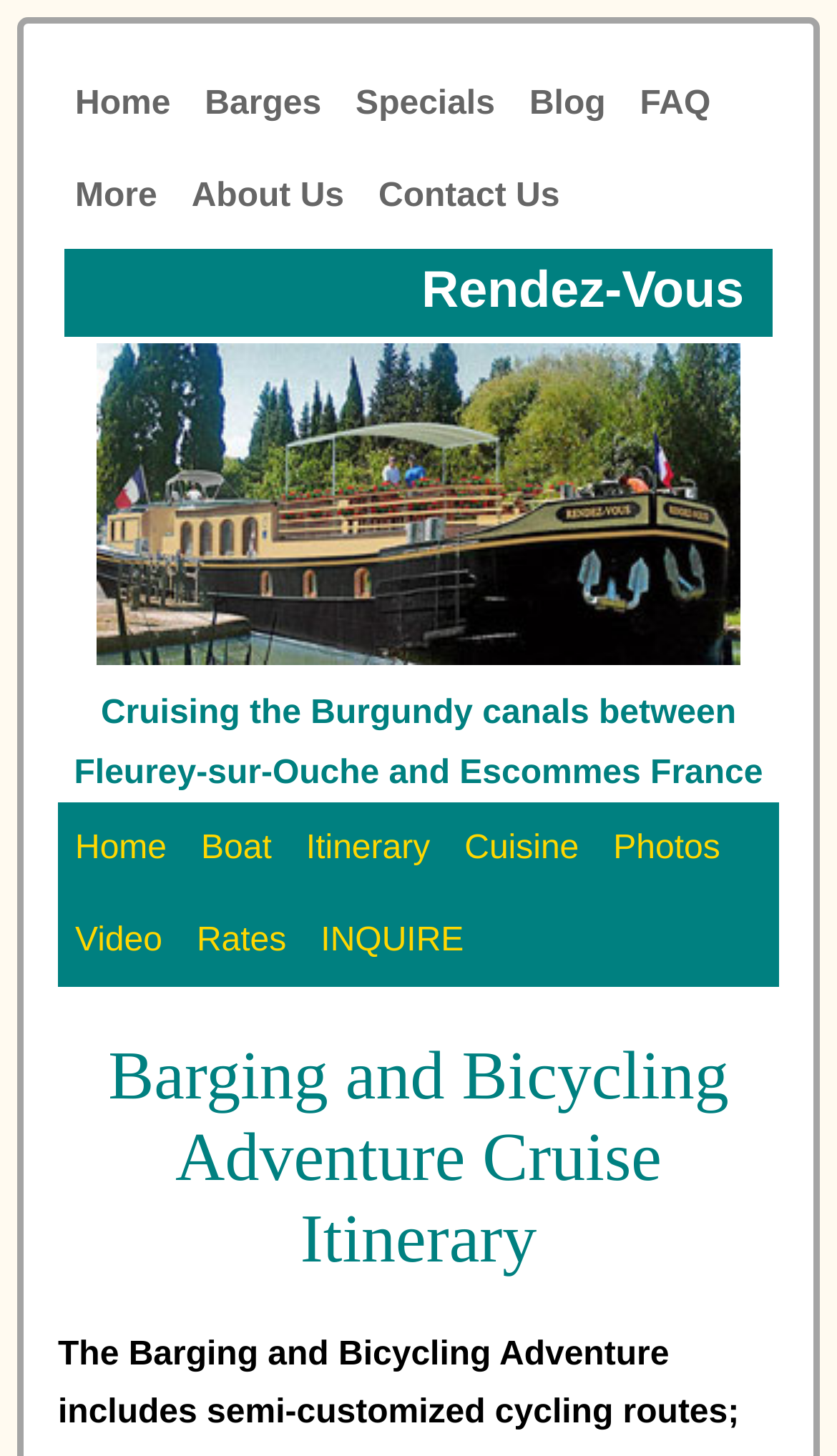Answer the question below in one word or phrase:
How many links are in the secondary menu?

8